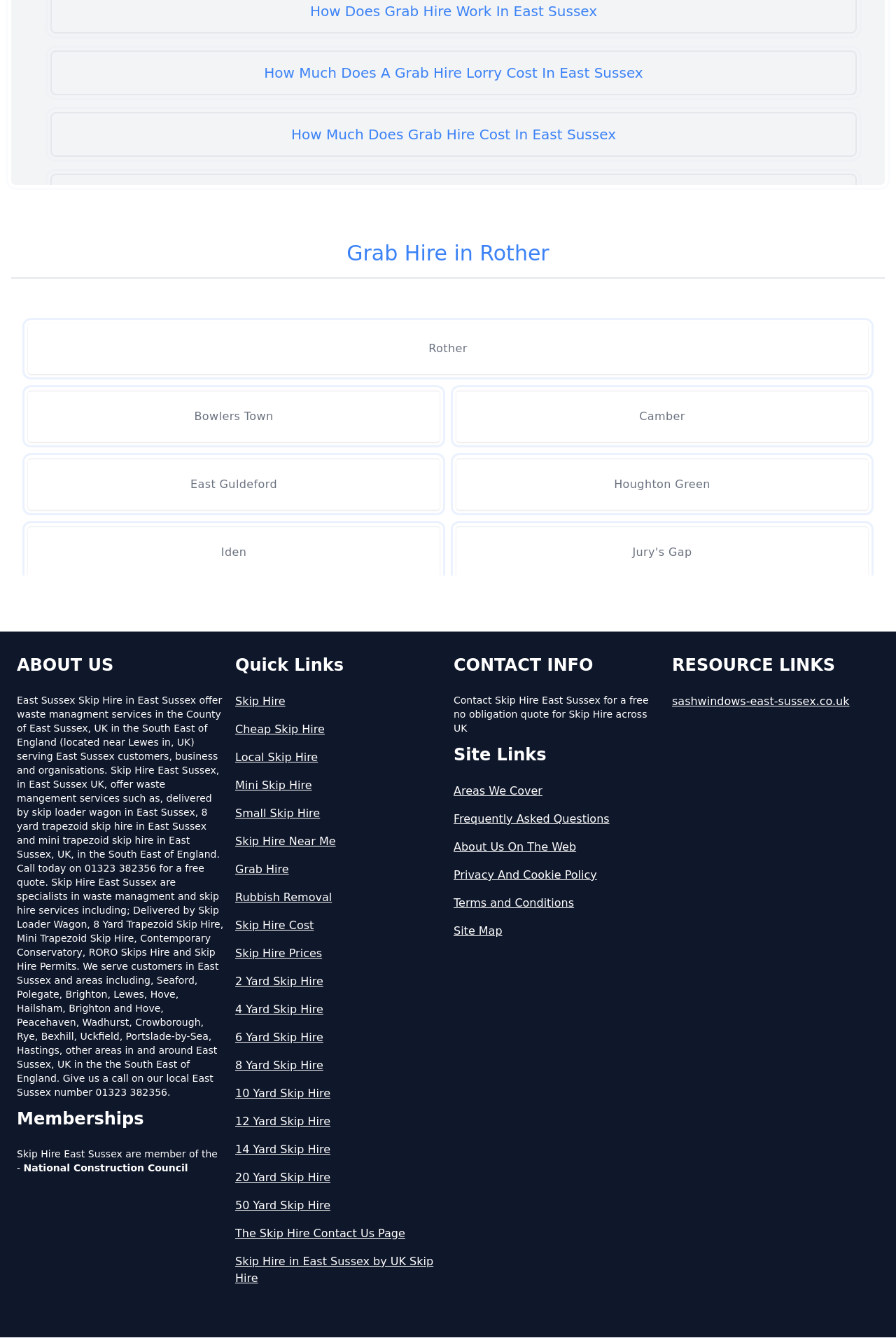Determine the bounding box coordinates of the element's region needed to click to follow the instruction: "Check the 'Quick Links'". Provide these coordinates as four float numbers between 0 and 1, formatted as [left, top, right, bottom].

[0.262, 0.489, 0.494, 0.505]